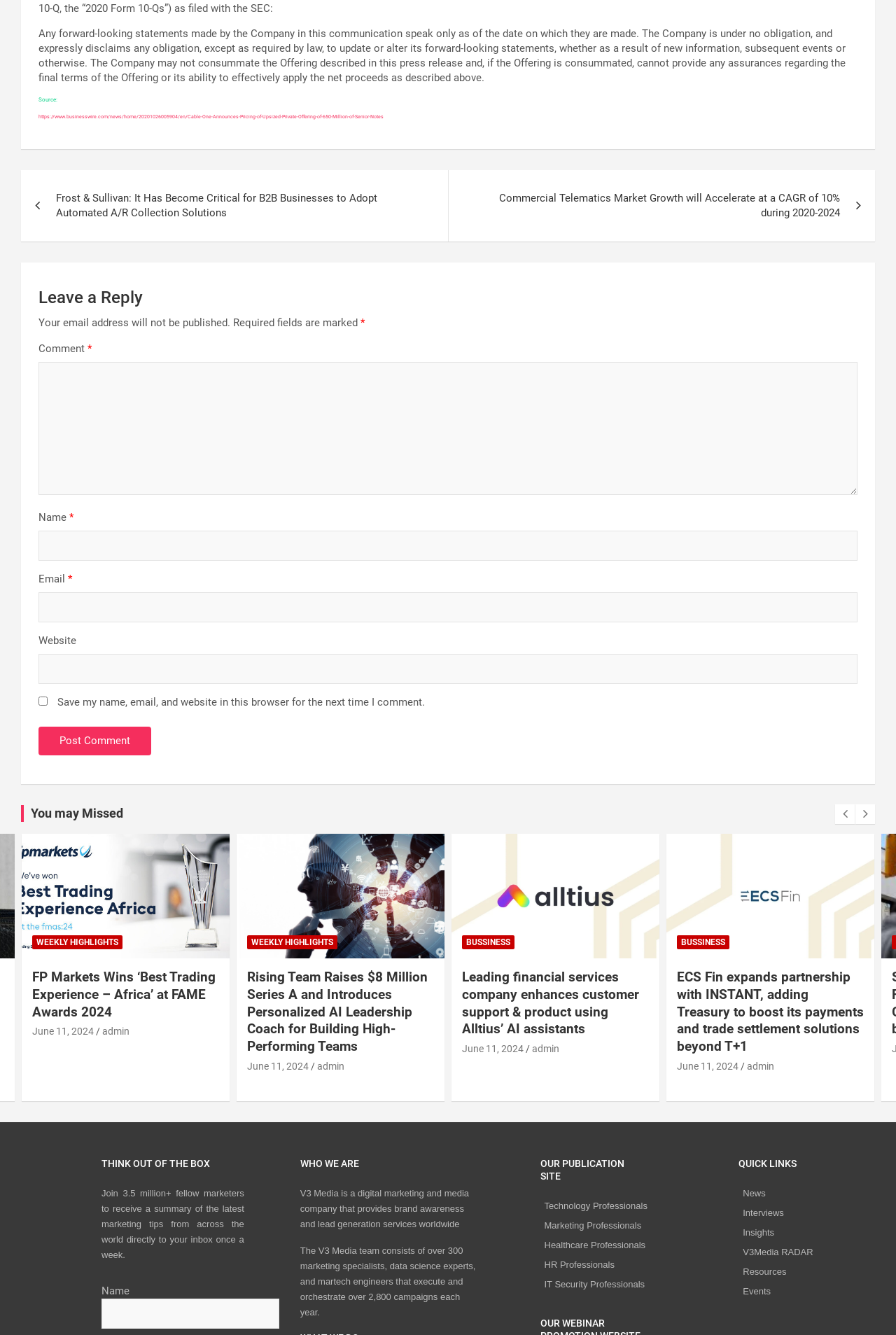Locate the UI element that matches the description weekly highlights in the webpage screenshot. Return the bounding box coordinates in the format (top-left x, top-left y, bottom-right x, bottom-right y), with values ranging from 0 to 1.

[0.276, 0.7, 0.377, 0.711]